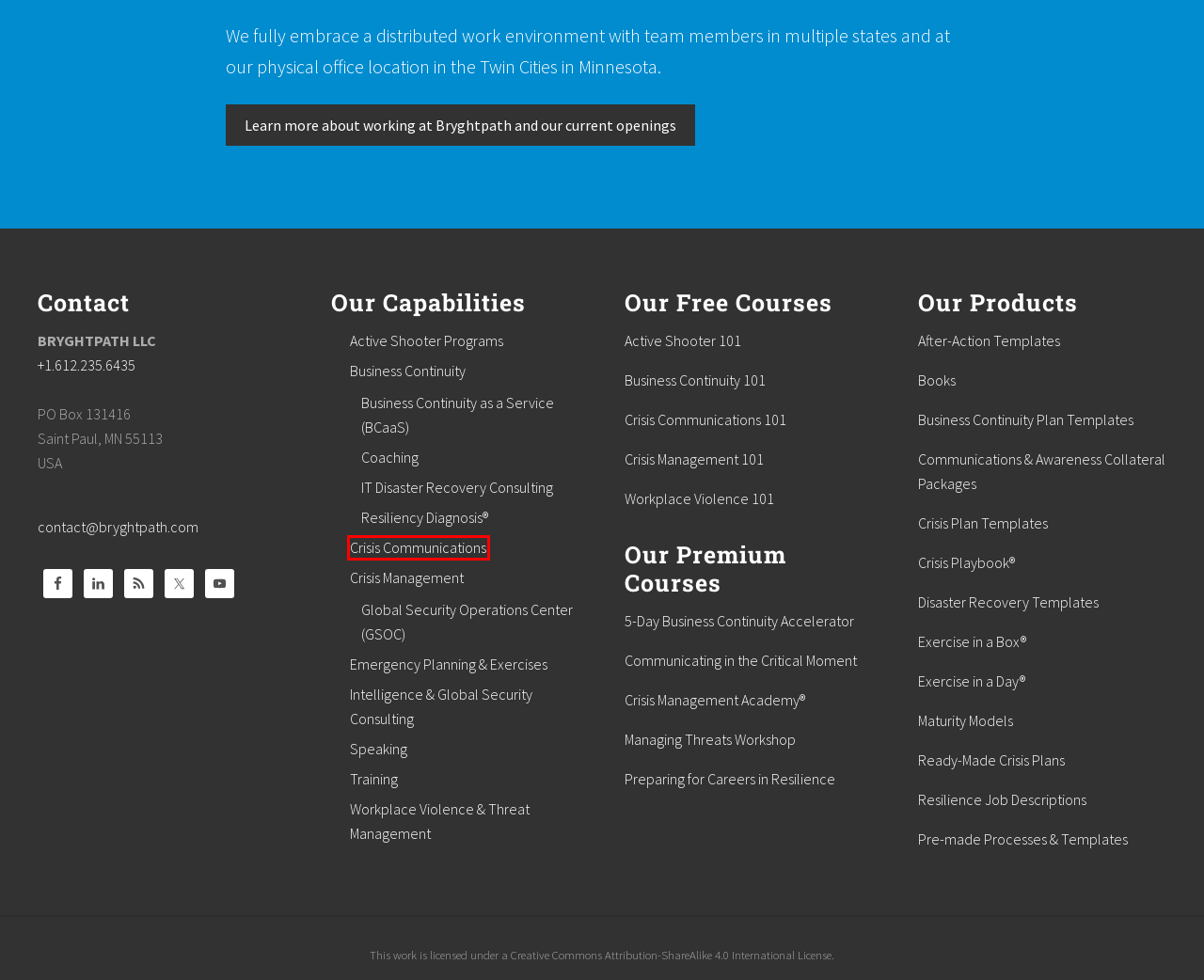You have a screenshot of a webpage with a red bounding box around an element. Identify the webpage description that best fits the new page that appears after clicking the selected element in the red bounding box. Here are the candidates:
A. Crisis Communications Consulting Services - Bryghtpath
B. Free Business Continuity 101 Intro Course - Bryghtpath
C. Expert Crisis Management & Business Continuity Speakers - Bryghtpath
D. Free Active Shooter 101 Intro Course - Bryghtpath
E. Workplace Violence Prevention & Threat Management Consulting
F. Resiliency Diagnosis - Bryghtpath
G. Work with Us - Bryghtpath
H. Preparing for Careers in Resilience - Bryghtpath

A